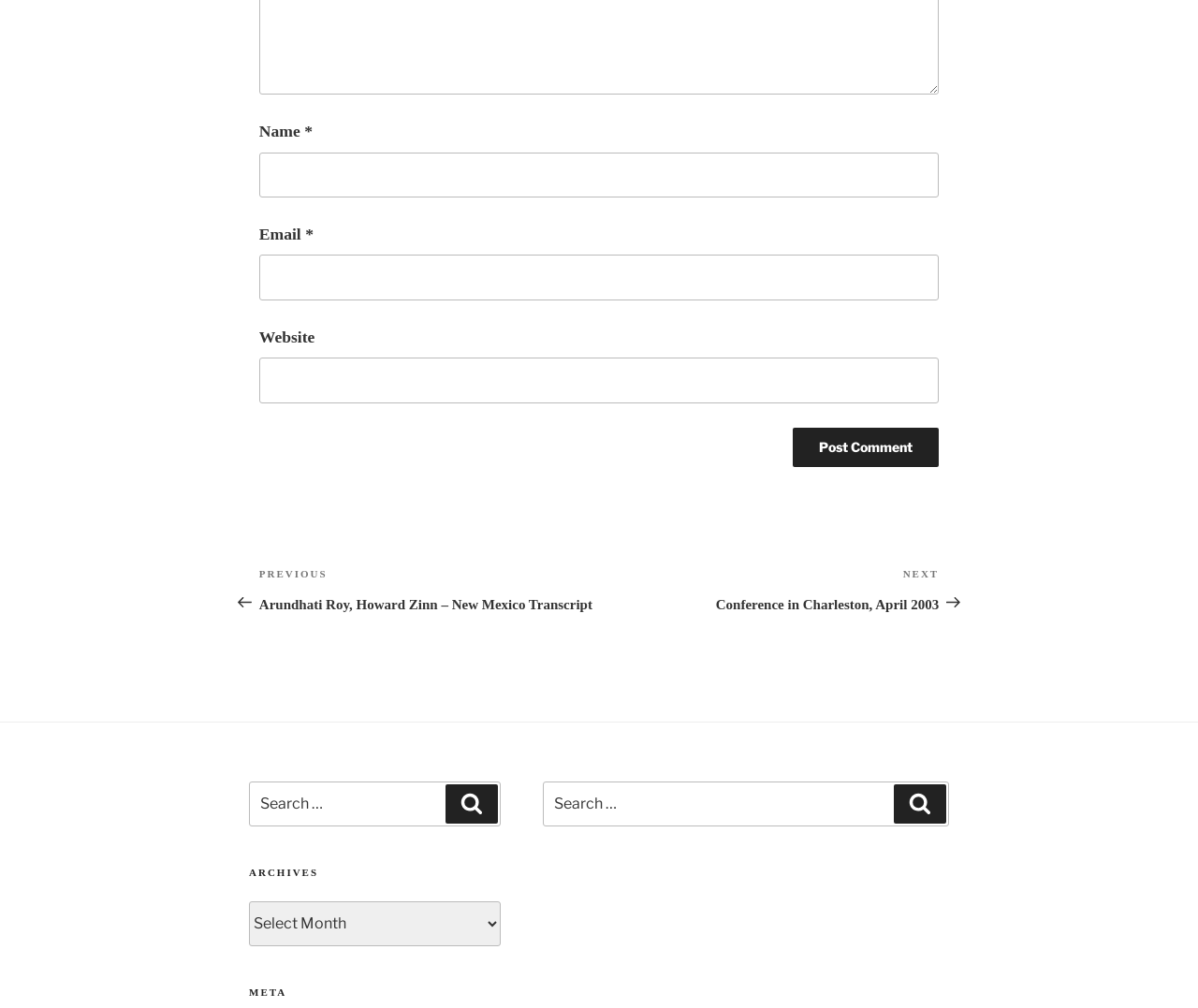Specify the bounding box coordinates of the area that needs to be clicked to achieve the following instruction: "Go to the previous post".

[0.216, 0.562, 0.5, 0.608]